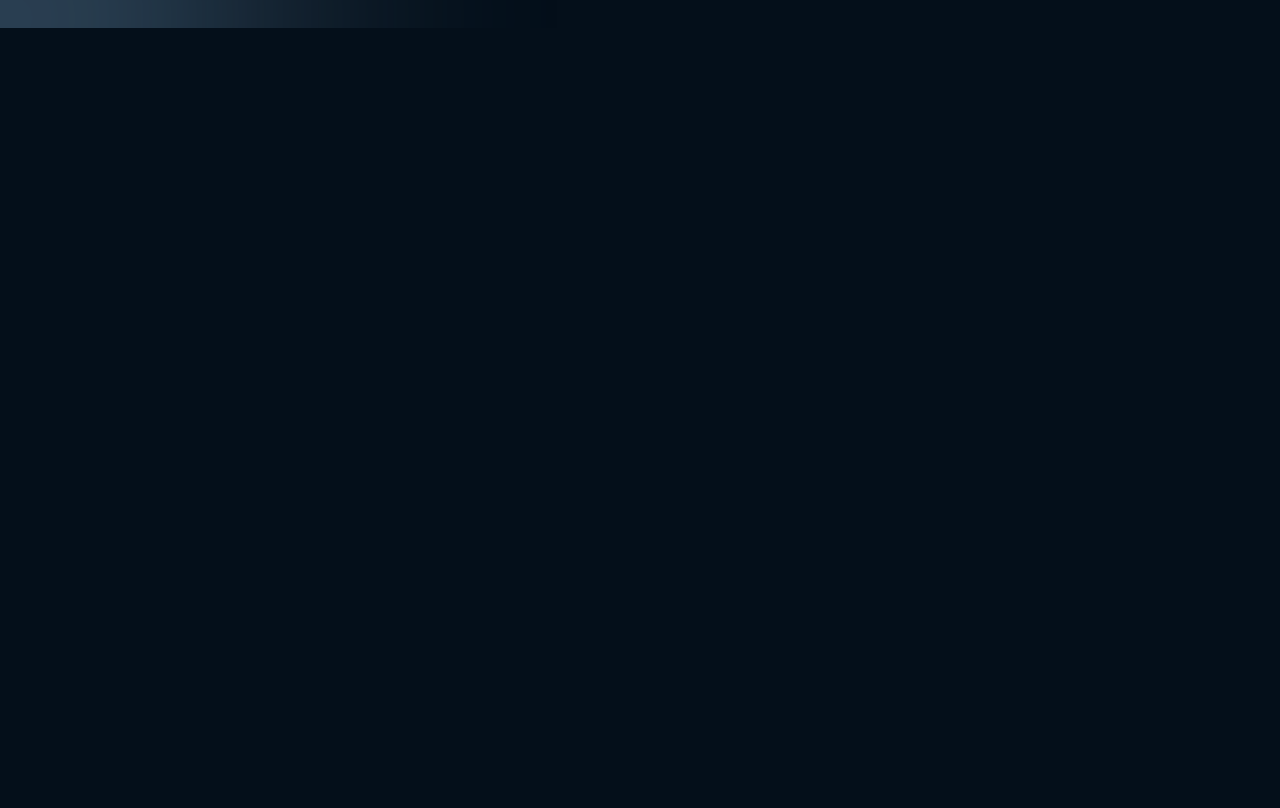Identify the bounding box coordinates of the clickable section necessary to follow the following instruction: "Click on 'Let us introduce ourselves'". The coordinates should be presented as four float numbers from 0 to 1, i.e., [left, top, right, bottom].

[0.409, 0.013, 0.591, 0.071]